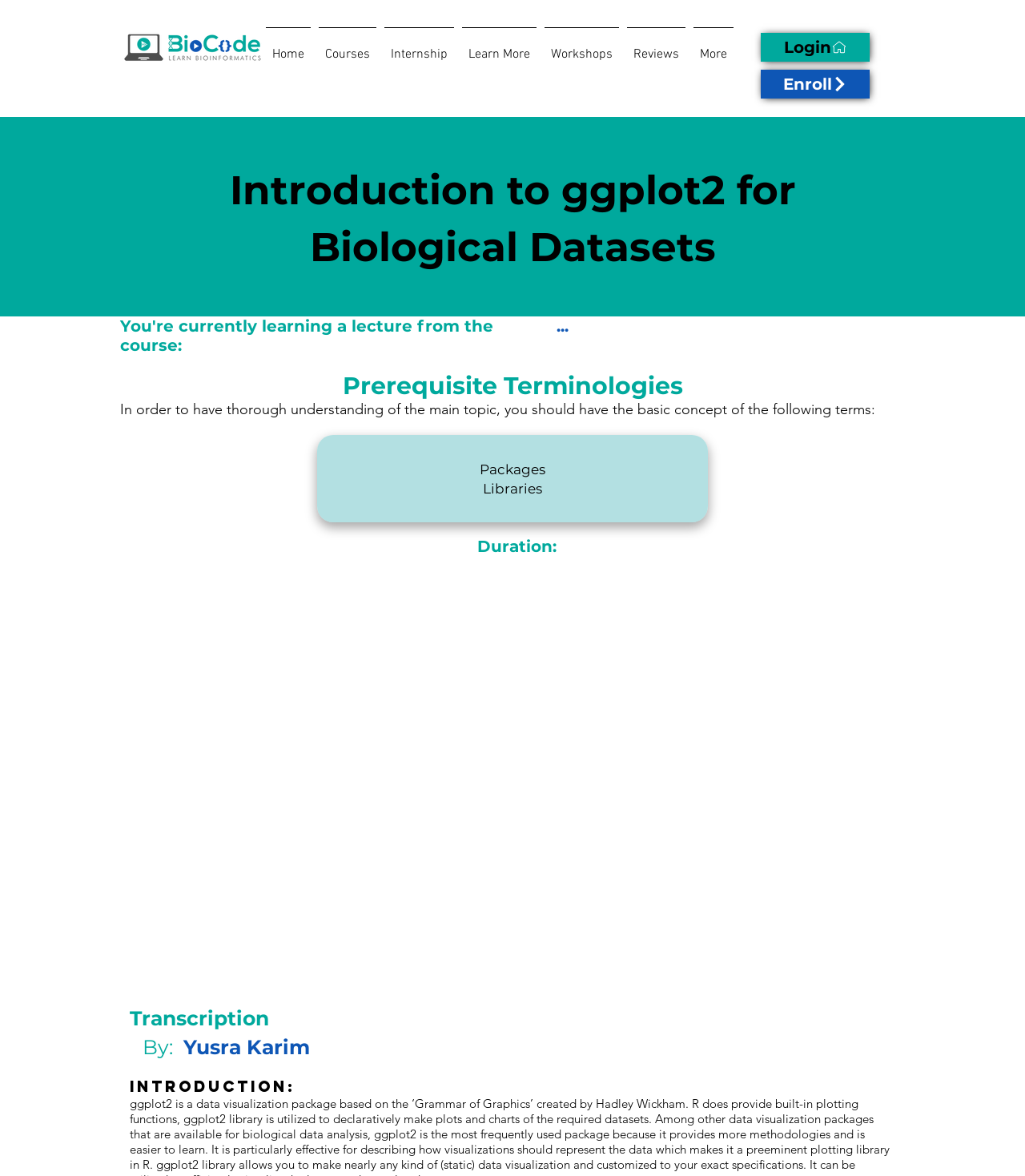Use a single word or phrase to answer the question: 
What is the name of the person who transcribed the content?

Yusra Karim